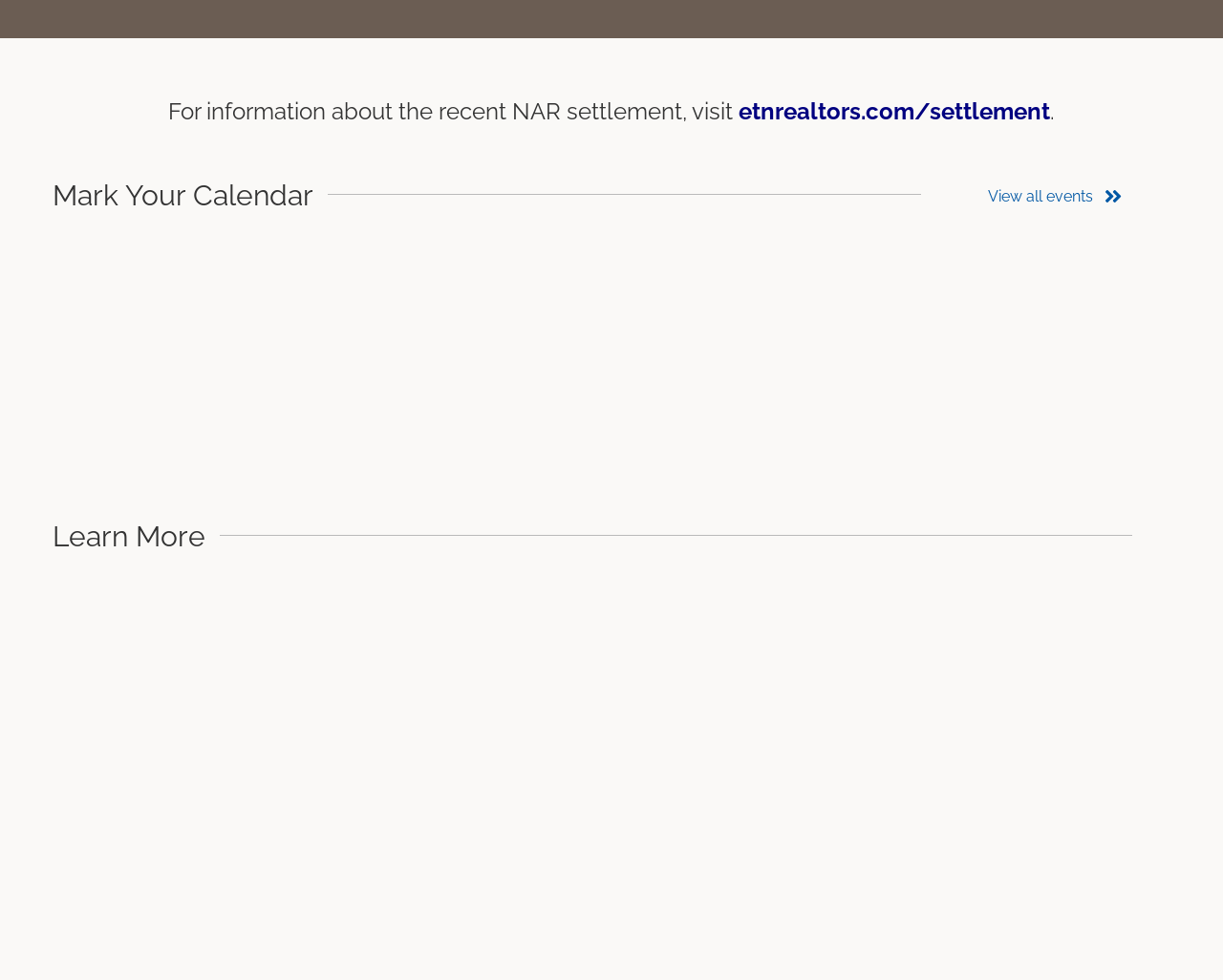Determine the bounding box coordinates of the UI element described by: "NAR Code of Ethics".

[0.79, 0.291, 0.926, 0.378]